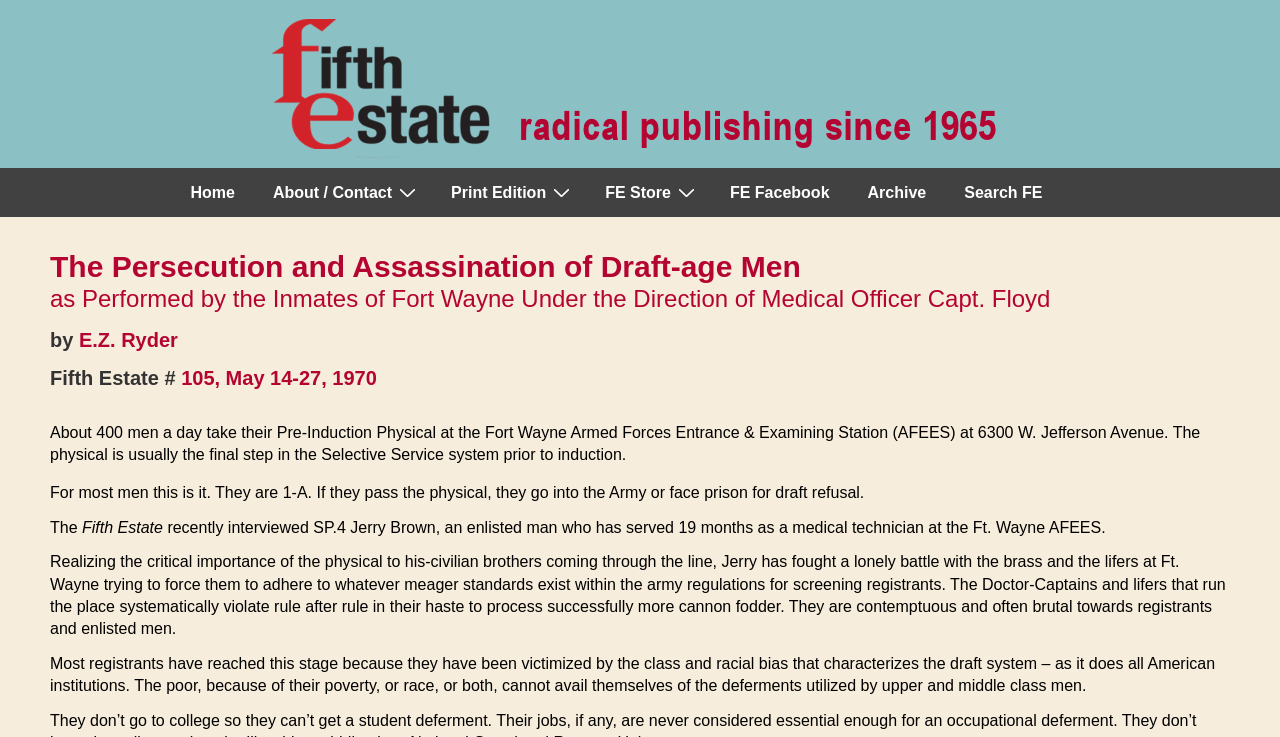Based on the element description, predict the bounding box coordinates (top-left x, top-left y, bottom-right x, bottom-right y) for the UI element in the screenshot: About / Contact

[0.199, 0.229, 0.337, 0.294]